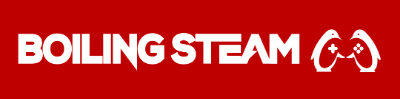Describe all the important aspects and details of the image.

The image features the bold logo of "Boiling Steam," presented in a striking white font against a vibrant red background. The logo prominently displays the text "BOILING STEAM," accompanied by playful illustrations of gaming controllers, which suggest a focus on gaming content. This visual identity aligns with the site's theme, creating an engaging atmosphere for its audience, likely targeting gamers and enthusiasts seeking information and community interaction. The design is simple yet impactful, effectively drawing attention and embodying the lively spirit of the gaming world.